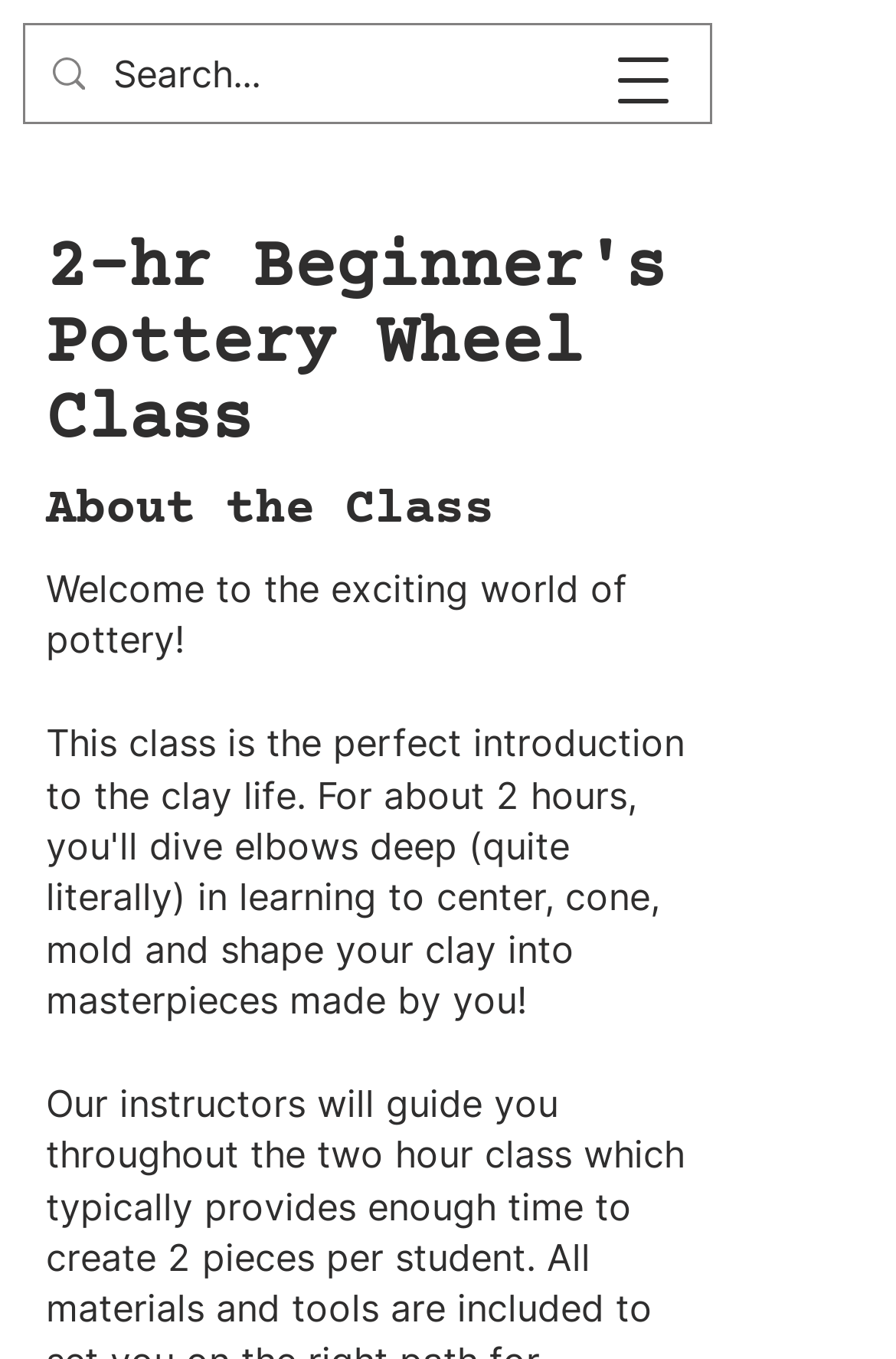What is the purpose of the search box?
Using the visual information, reply with a single word or short phrase.

Search the website